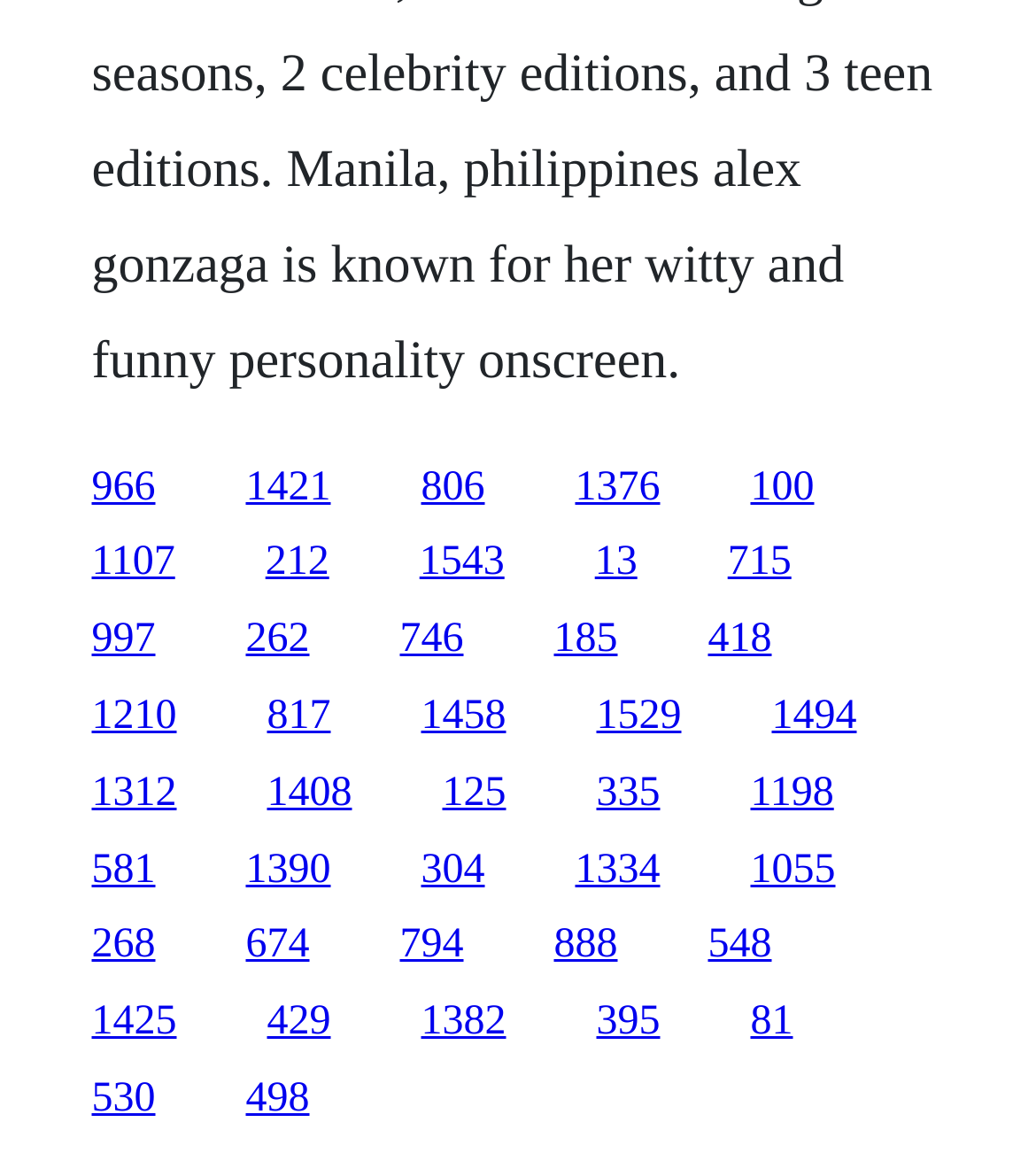Please find the bounding box coordinates of the element that must be clicked to perform the given instruction: "follow the seventh link". The coordinates should be four float numbers from 0 to 1, i.e., [left, top, right, bottom].

[0.088, 0.465, 0.169, 0.504]